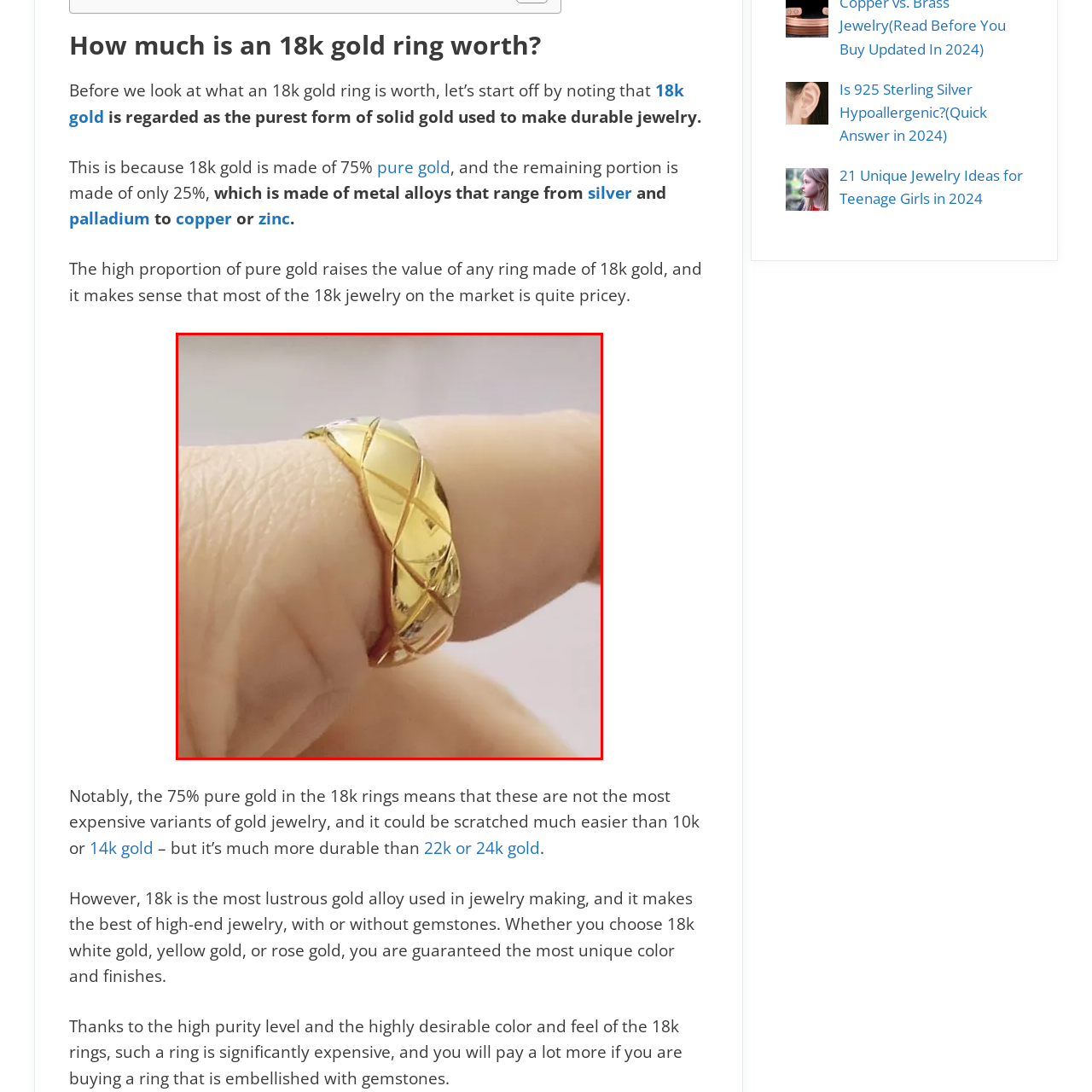Look at the image within the red outline, What percentage of the ring is pure gold? Answer with one word or phrase.

75%